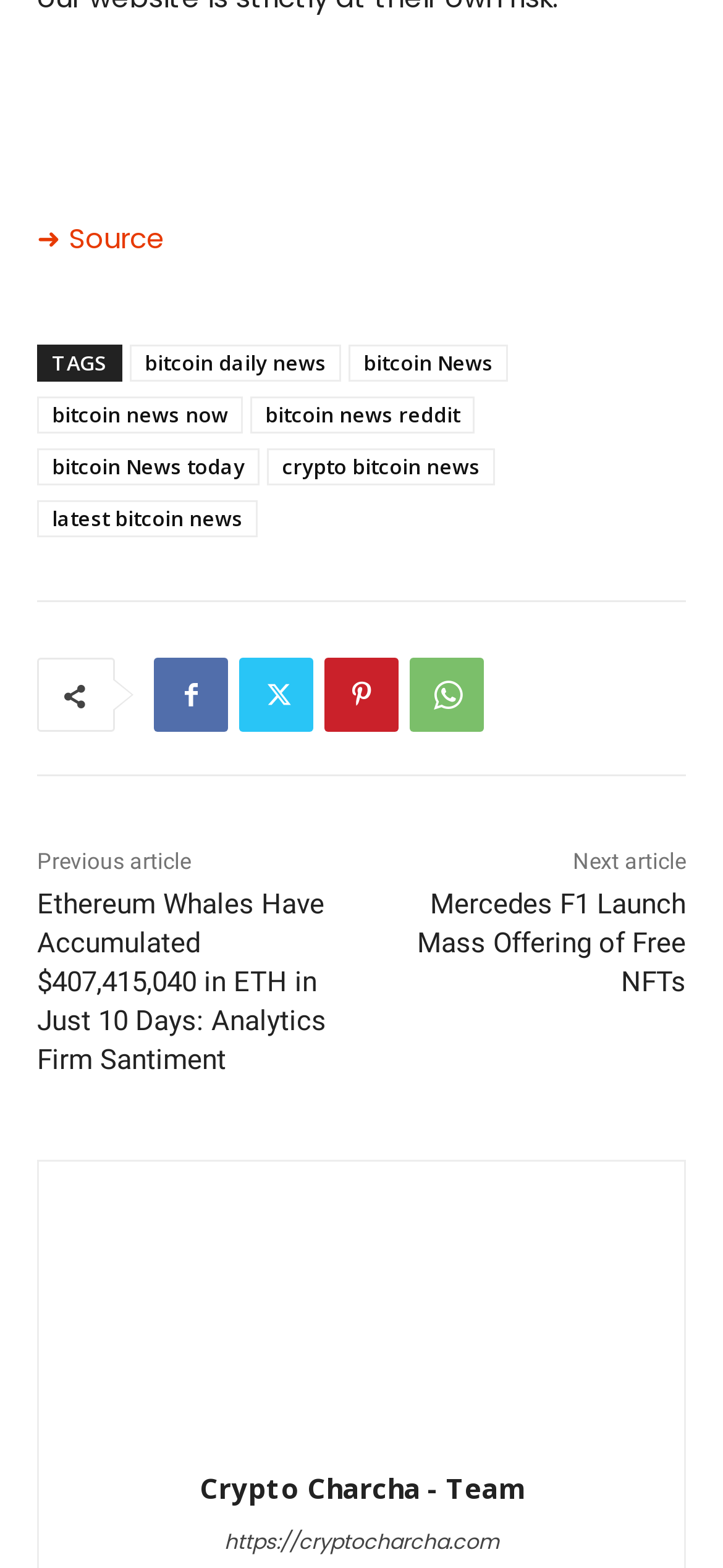Locate the bounding box coordinates of the area that needs to be clicked to fulfill the following instruction: "Click on the '➜ Source' link". The coordinates should be in the format of four float numbers between 0 and 1, namely [left, top, right, bottom].

[0.051, 0.139, 0.228, 0.164]